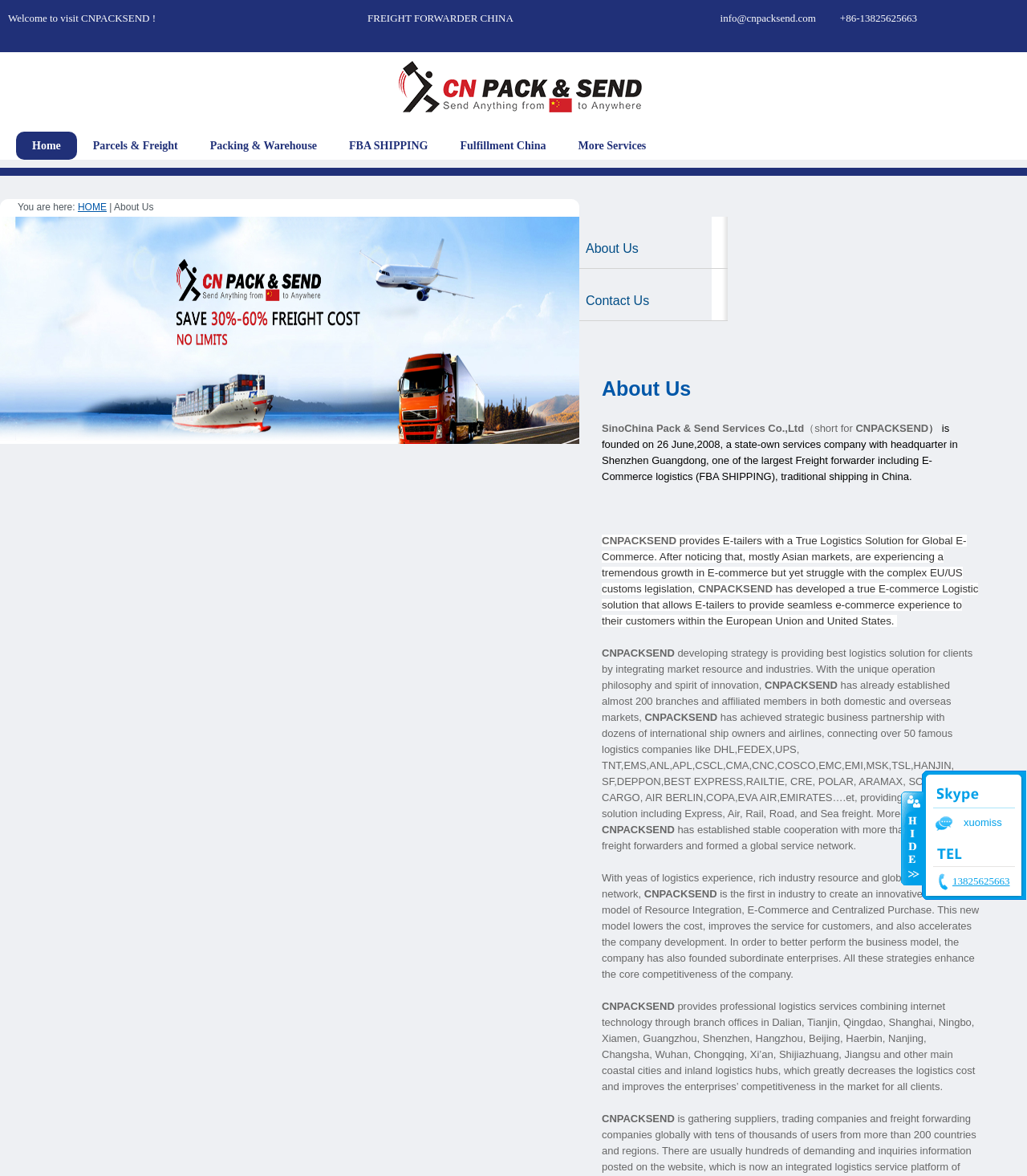Locate the bounding box coordinates of the area that needs to be clicked to fulfill the following instruction: "Call CNPACKSEND at 13825625663". The coordinates should be in the format of four float numbers between 0 and 1, namely [left, top, right, bottom].

[0.927, 0.744, 0.983, 0.754]